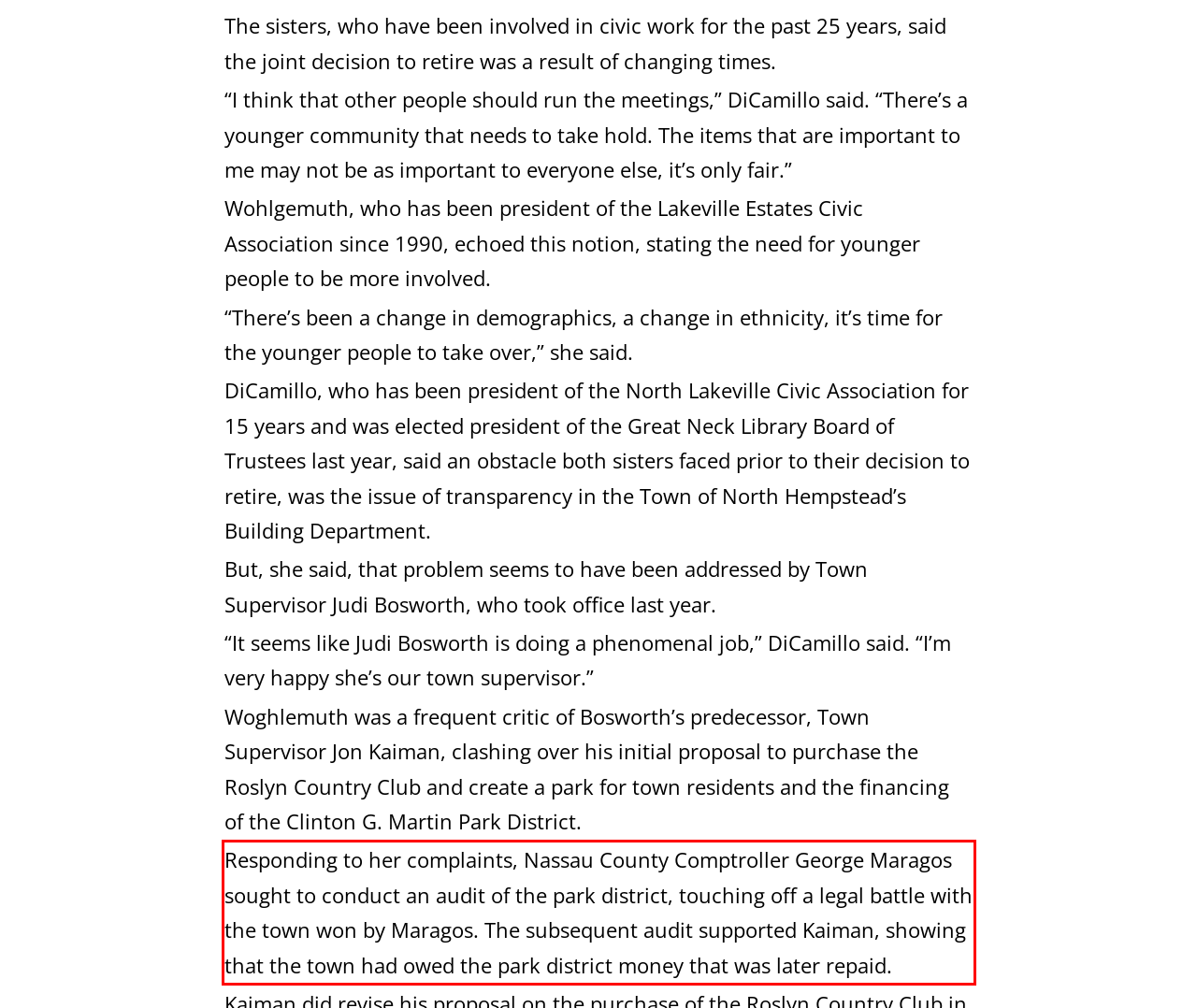Examine the webpage screenshot, find the red bounding box, and extract the text content within this marked area.

Responding to her complaints, Nassau County Comptroller George Maragos sought to conduct an audit of the park district, touching off a legal battle with the town won by Maragos. The subsequent audit supported Kaiman, showing that the town had owed the park district money that was later repaid.